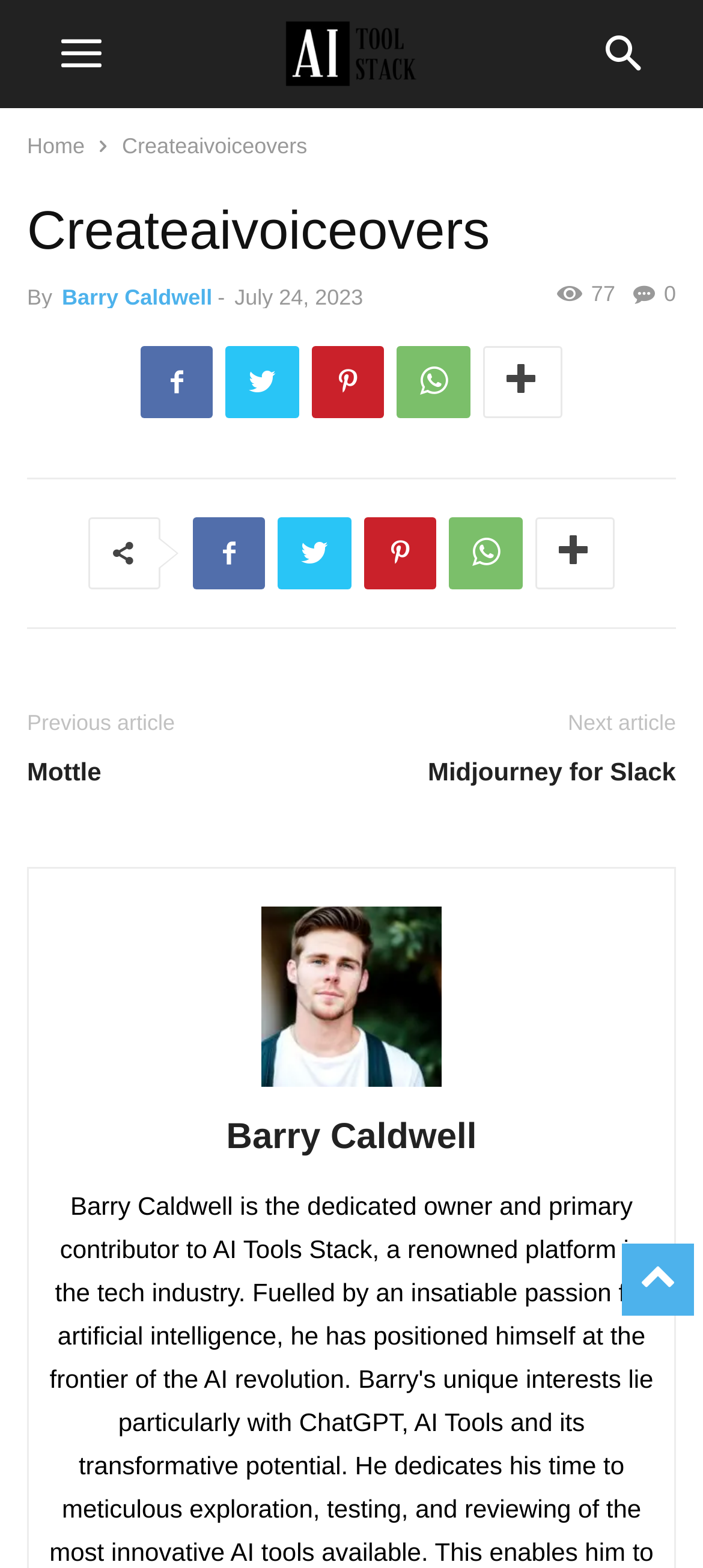Answer the question with a single word or phrase: 
How many social media links are there?

5